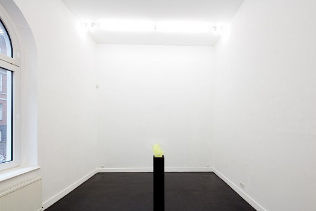Provide a comprehensive description of the image.

The image depicts a minimalist art gallery space characterized by its stark white walls and a dark, square central pedestal that rises from the polished black floor. Atop the pedestal, there is a striking yellow object that draws the viewer's attention, adding a pop of color to the otherwise monochromatic environment. The gallery is well-lit with bright overhead lights, highlighting the simplicity and elegance of the setting. The absence of other artworks or distractions emphasizes the focus on the central piece, inviting contemplation and engagement with both the object itself and the space surrounding it. This setup reflects contemporary art's exploration of form, color, and spatial relationships.